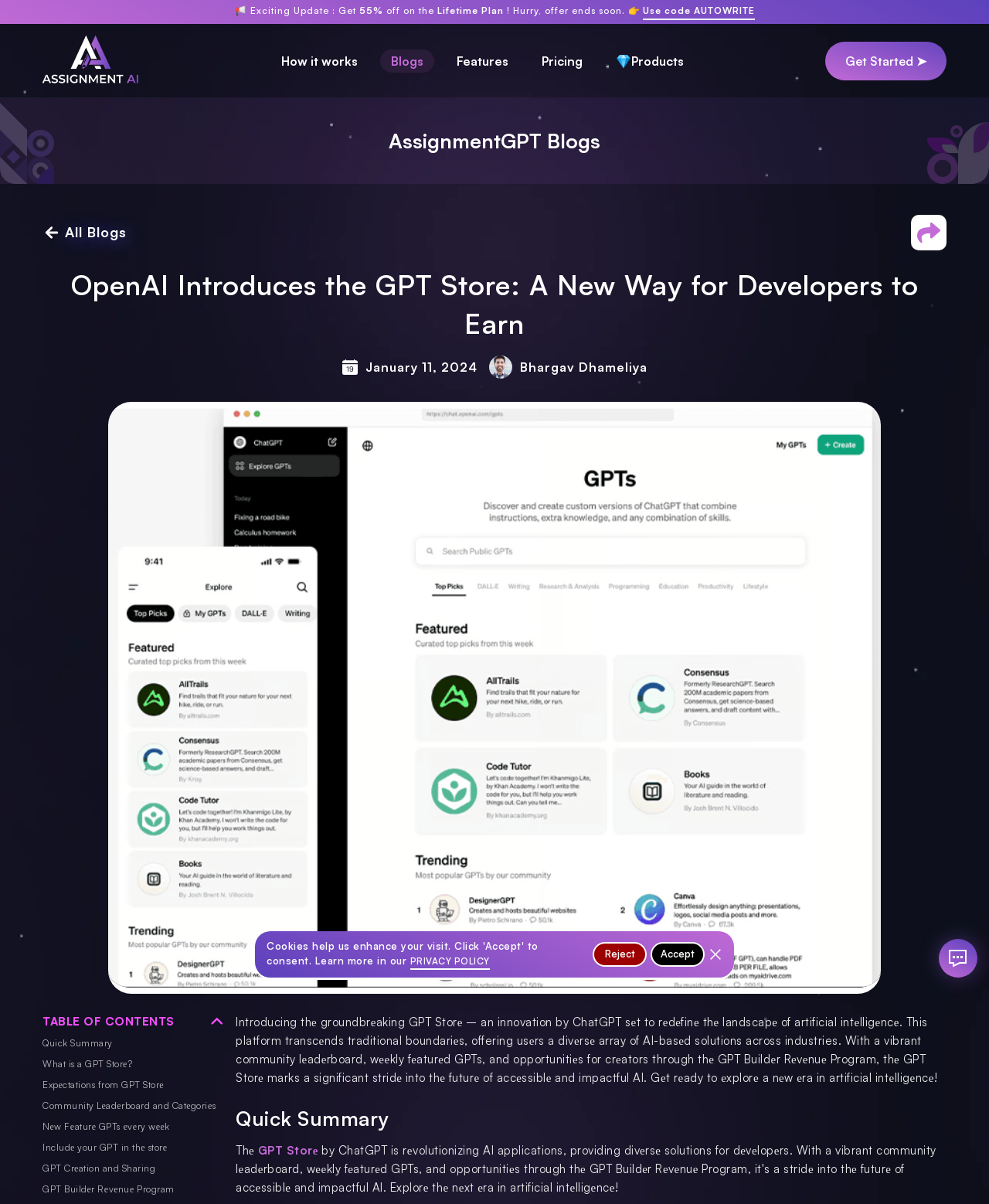Describe all visible elements and their arrangement on the webpage.

This webpage is about the introduction of the GPT Store, a revolutionary platform for artificial intelligence and creators. At the top, there is a logo and a navigation menu with links to "How it works", "Blogs", "Features", "Pricing", and "Products". Below the navigation menu, there is a promotional banner with a heading "Exciting Update" and a limited-time offer of 55% off on the Lifetime Plan.

The main content of the webpage is divided into sections. The first section has a heading "OpenAI Introduces the GPT Store: A New Way for Developers to Earn" and features an image. Below the heading, there is a paragraph of text describing the GPT Store and its features, including a community leaderboard, weekly featured GPTs, and opportunities for creators through the GPT Builder Revenue Program.

The next section is a table of contents with links to different parts of the webpage, including "Quick Summary", "What is a GPT Store?", and "GPT Creation and Sharing". Below the table of contents, there are several sections of text and images, each describing a different aspect of the GPT Store.

On the right side of the webpage, there is a sidebar with links to "All Blogs" and a button to "Share Our Blog". At the bottom of the webpage, there are links to "PRIVACY POLICY" and buttons to "Reject" or "Accept" cookies.